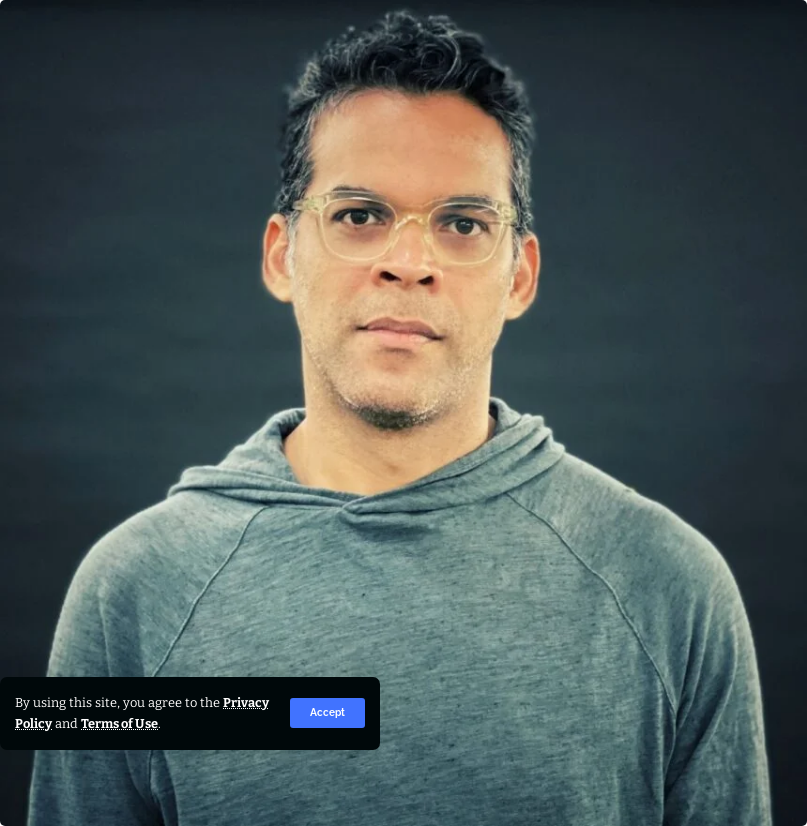Provide a brief response using a word or short phrase to this question:
What is the purpose of the notification?

To inform about terms and privacy policy